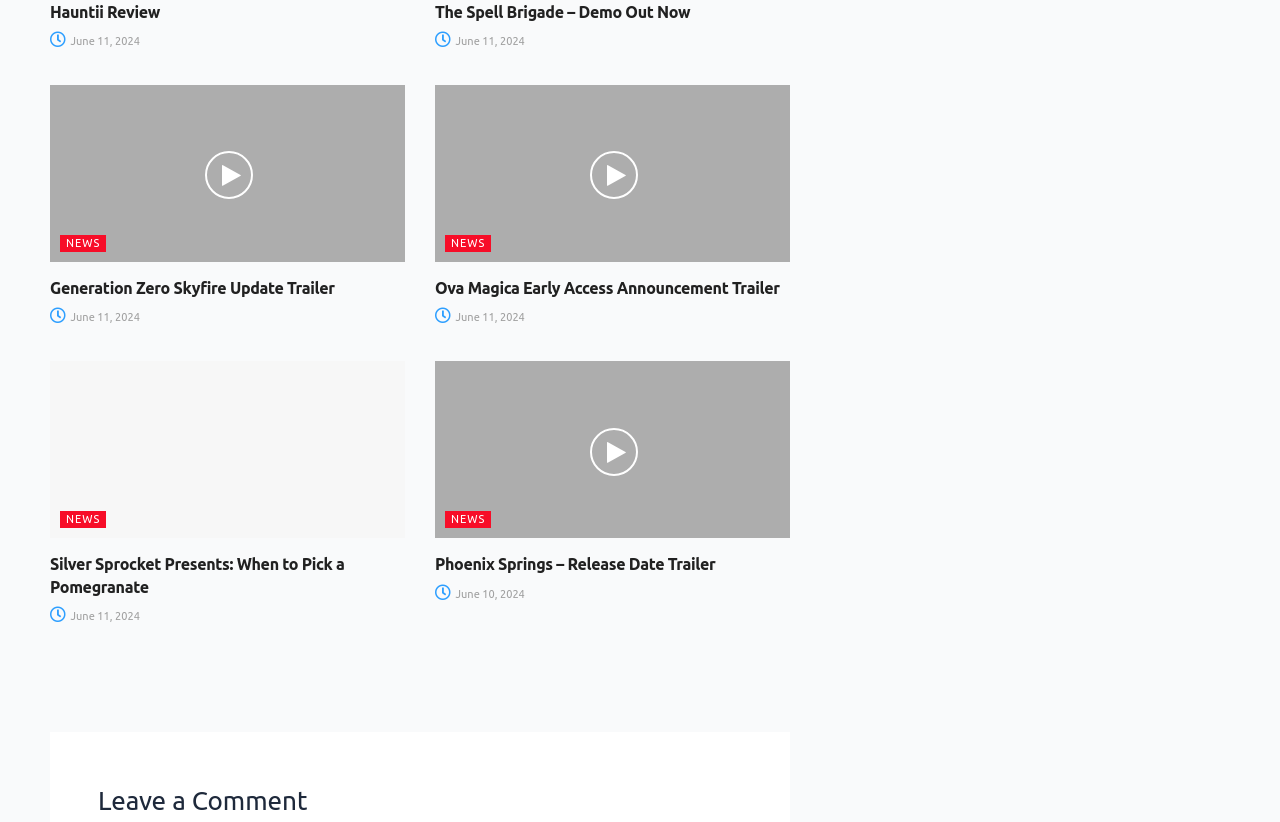Based on the description "News", find the bounding box of the specified UI element.

[0.047, 0.286, 0.083, 0.307]